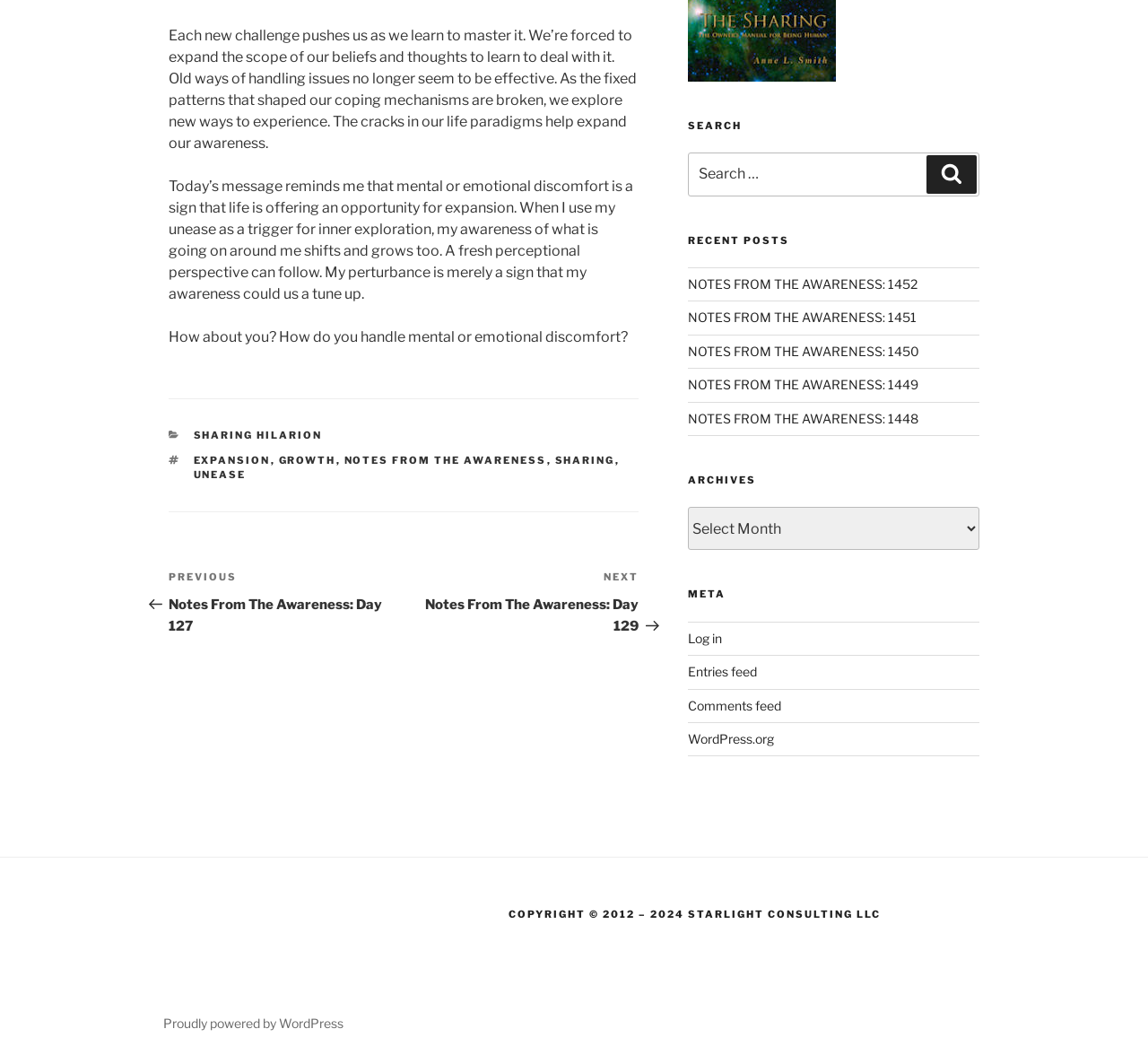Given the element description Entries feed, identify the bounding box coordinates for the UI element on the webpage screenshot. The format should be (top-left x, top-left y, bottom-right x, bottom-right y), with values between 0 and 1.

[0.599, 0.629, 0.659, 0.644]